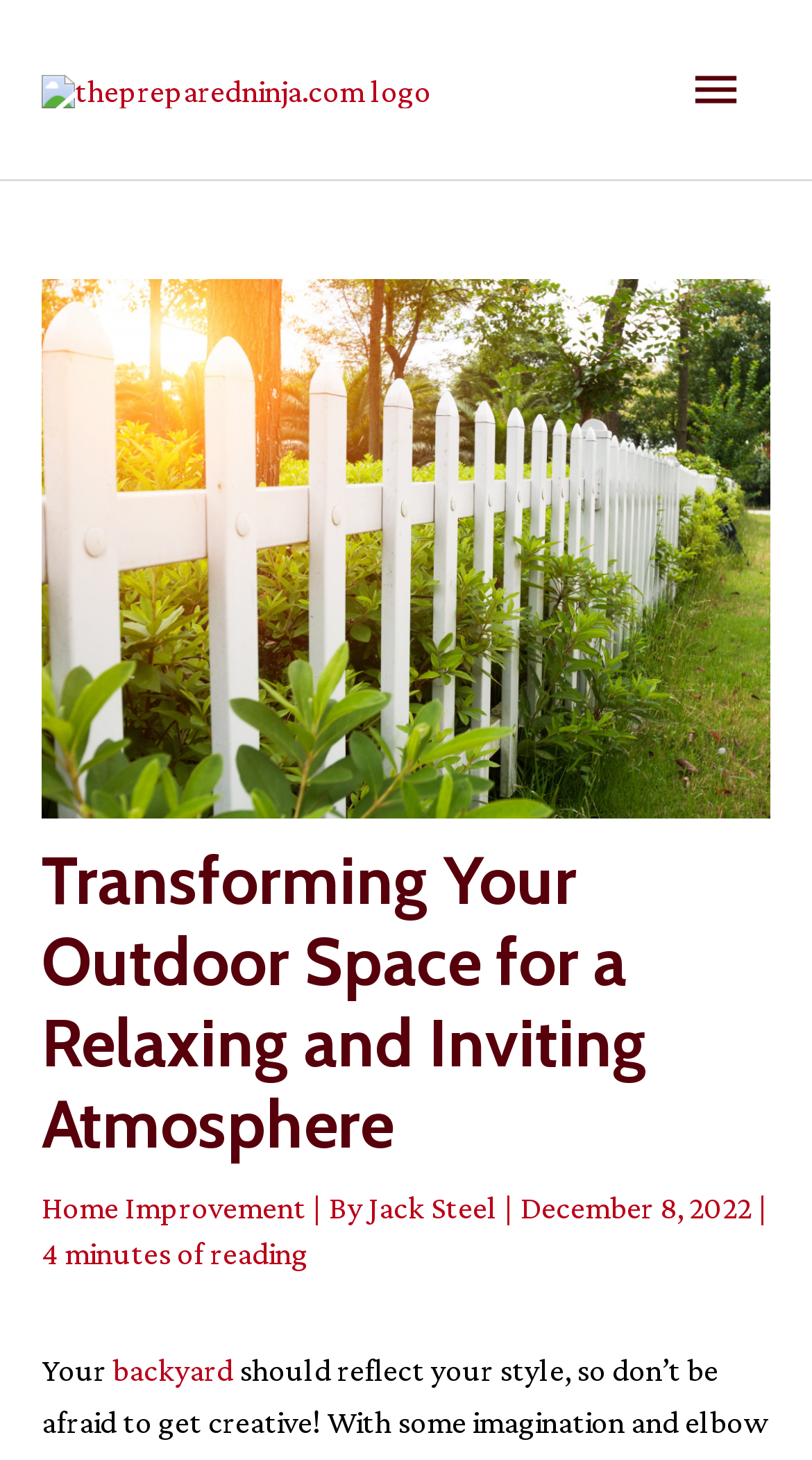Extract the main headline from the webpage and generate its text.

Transforming Your Outdoor Space for a Relaxing and Inviting Atmosphere